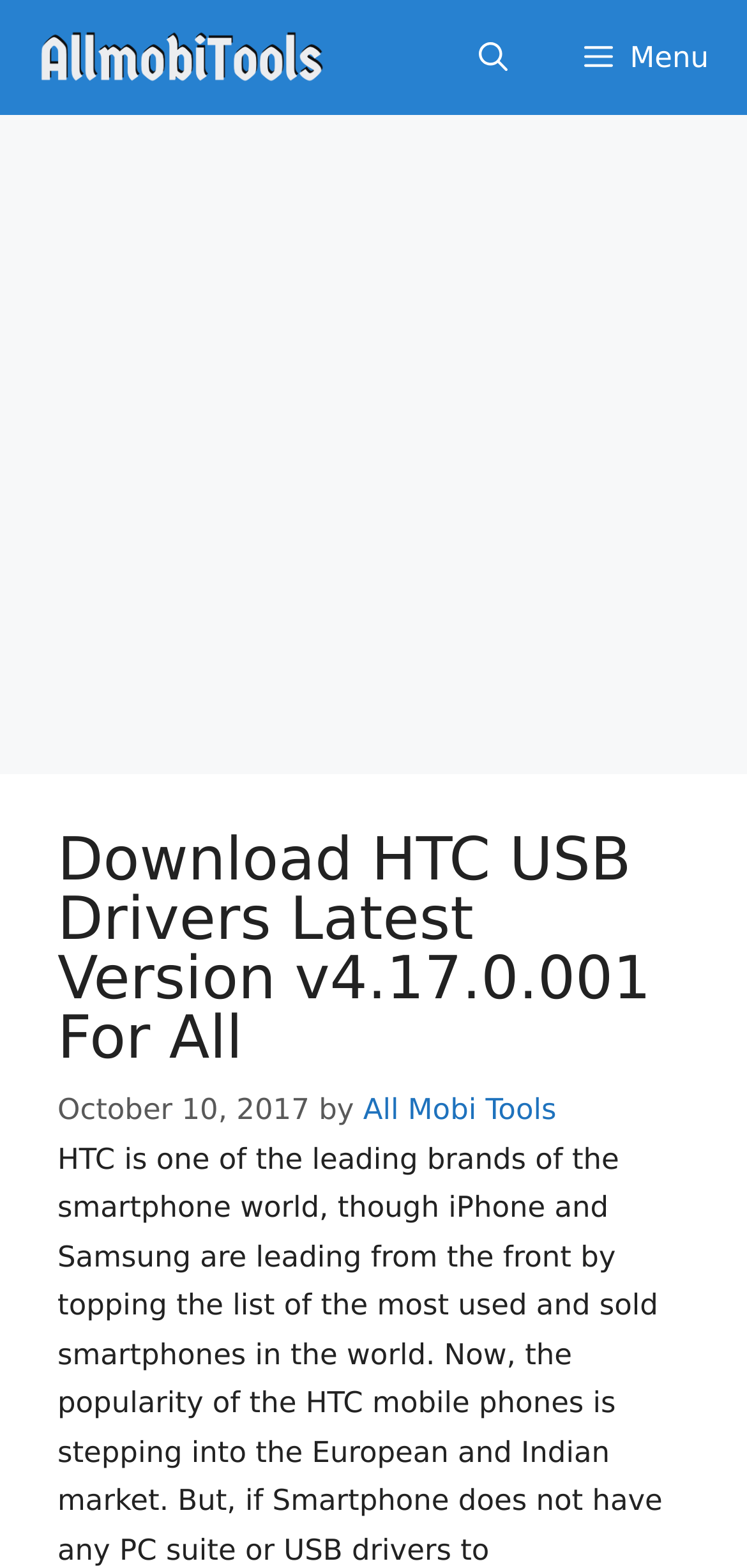When was the webpage last updated?
Please use the image to provide a one-word or short phrase answer.

October 10, 2017